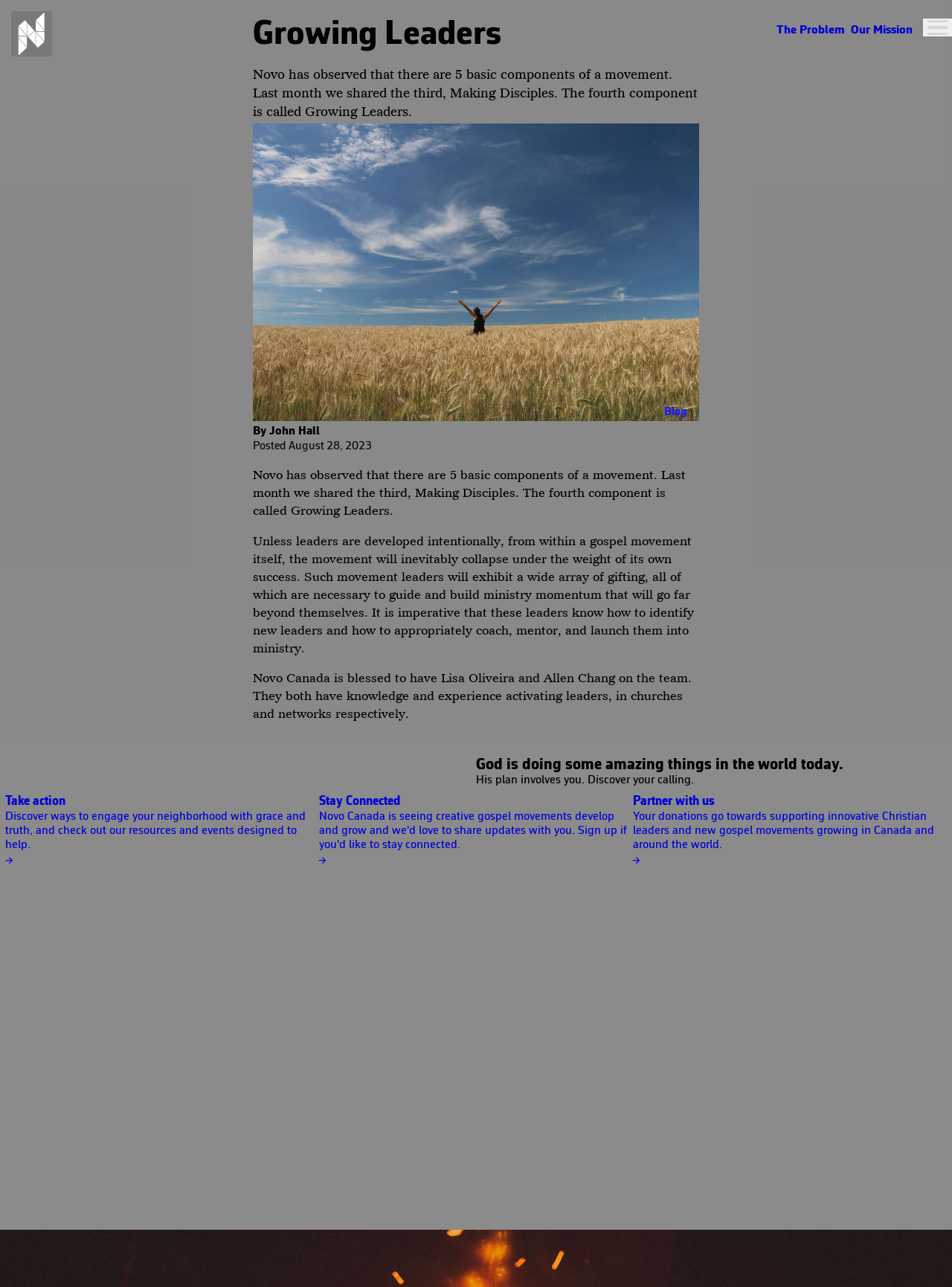What is the purpose of developing leaders in a movement?
Respond with a short answer, either a single word or a phrase, based on the image.

To guide and build ministry momentum